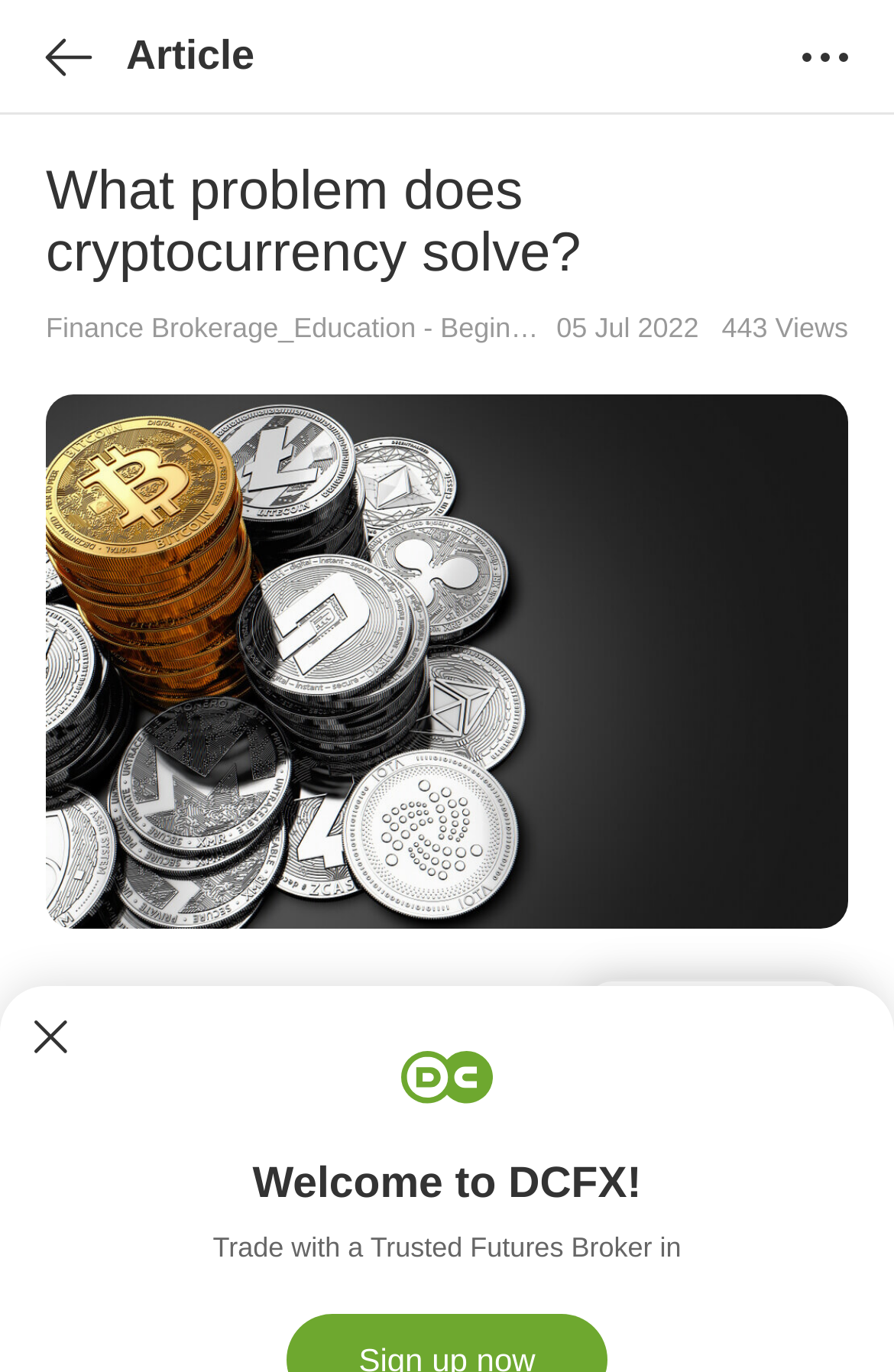What is the name of the website?
Using the image as a reference, deliver a detailed and thorough answer to the question.

The name of the website can be determined by looking at the Root Element 'What problem does cryptocurrency solve? | DCFX' which suggests that the website is called DCFX.